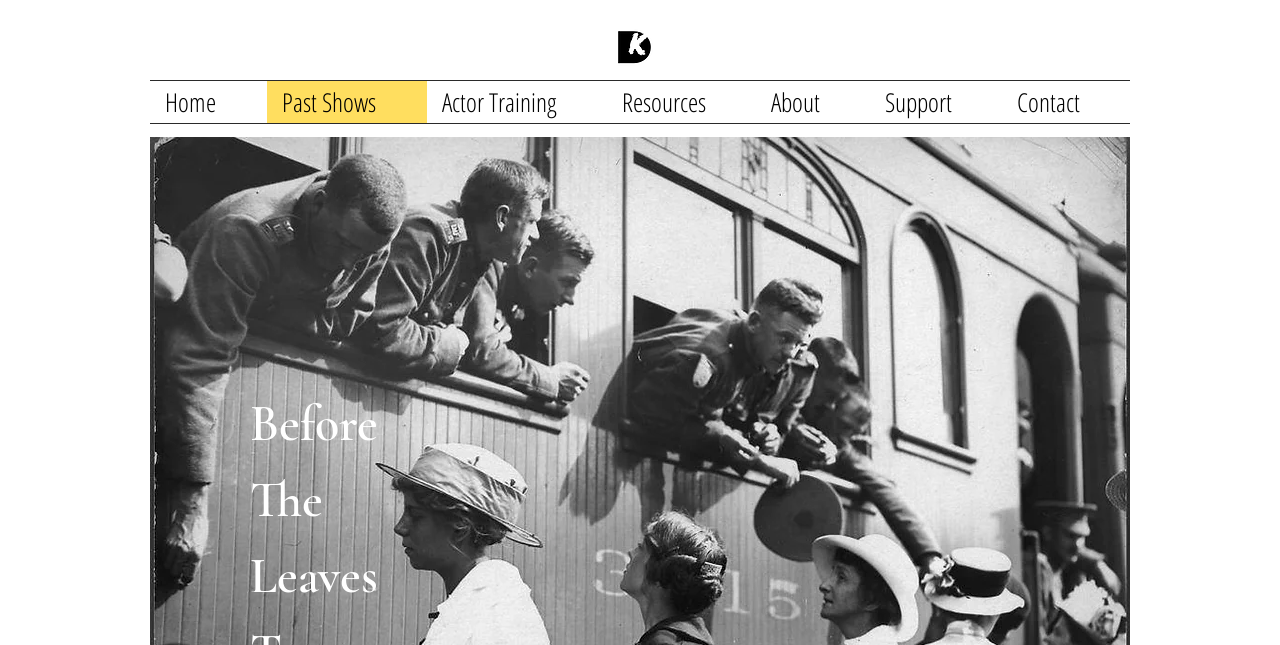Is there an image on the webpage?
Using the information from the image, give a concise answer in one word or a short phrase.

Yes